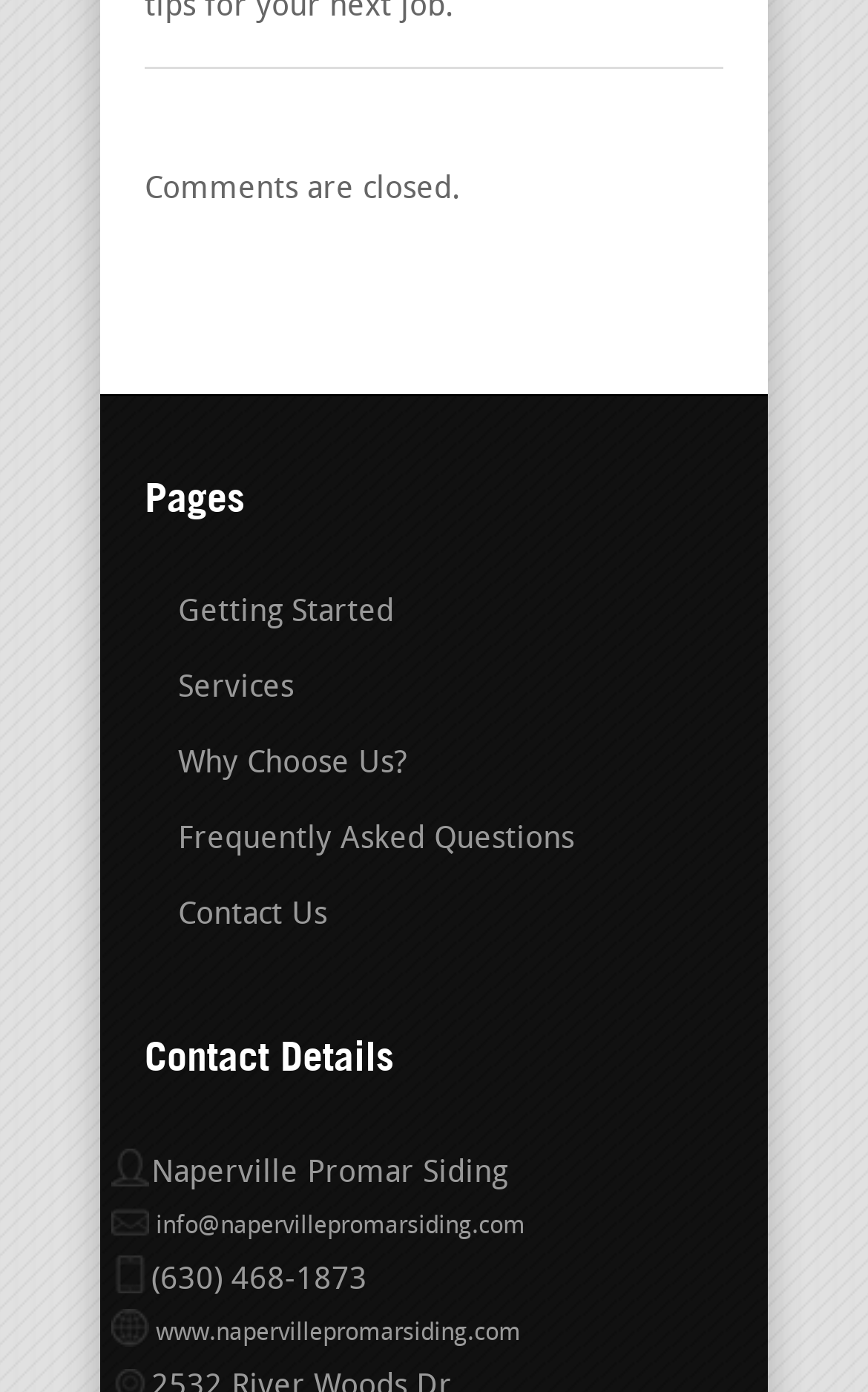What is the phone number?
Please respond to the question with a detailed and well-explained answer.

The phone number can be found in the StaticText element with the text '(630) 468-1873' located at [0.174, 0.908, 0.423, 0.932].